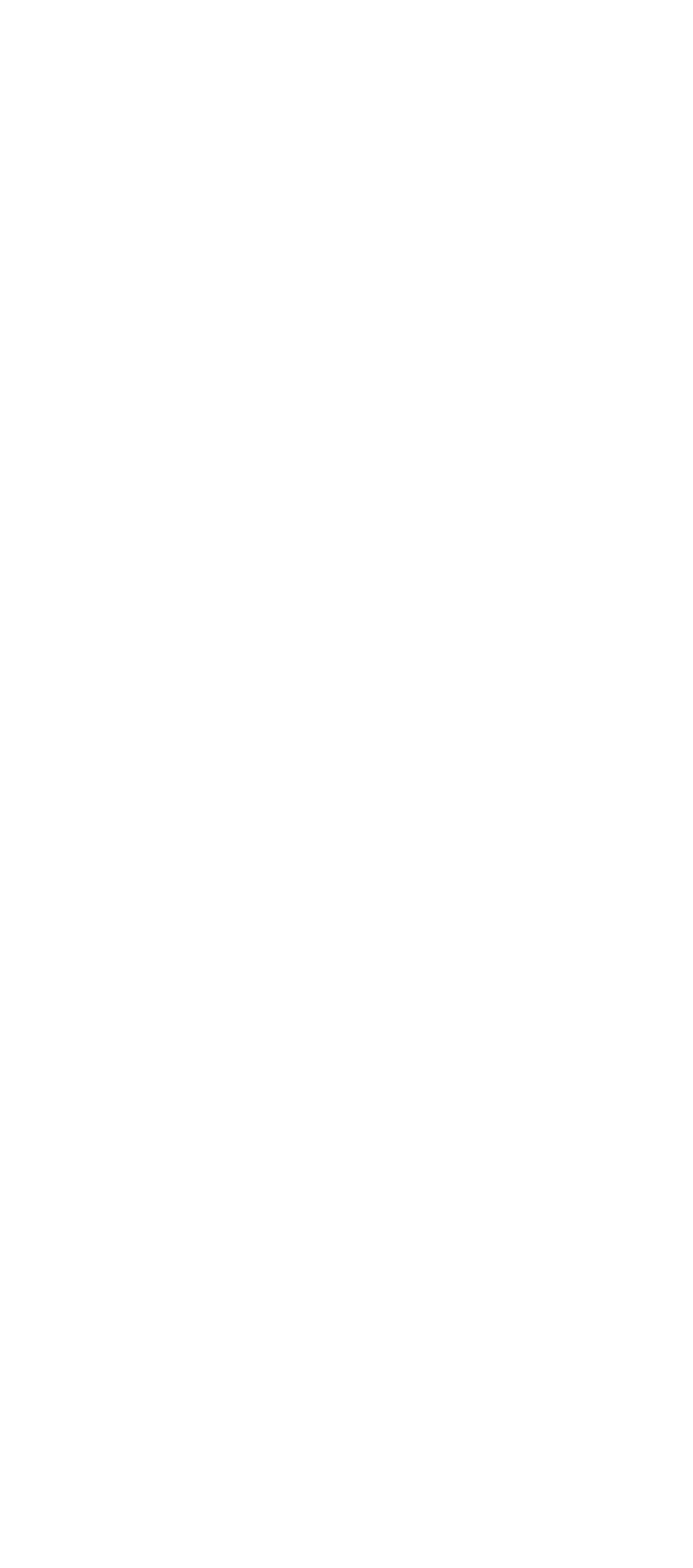Can you find the bounding box coordinates for the element to click on to achieve the instruction: "View Imprint"?

[0.764, 0.889, 0.882, 0.909]